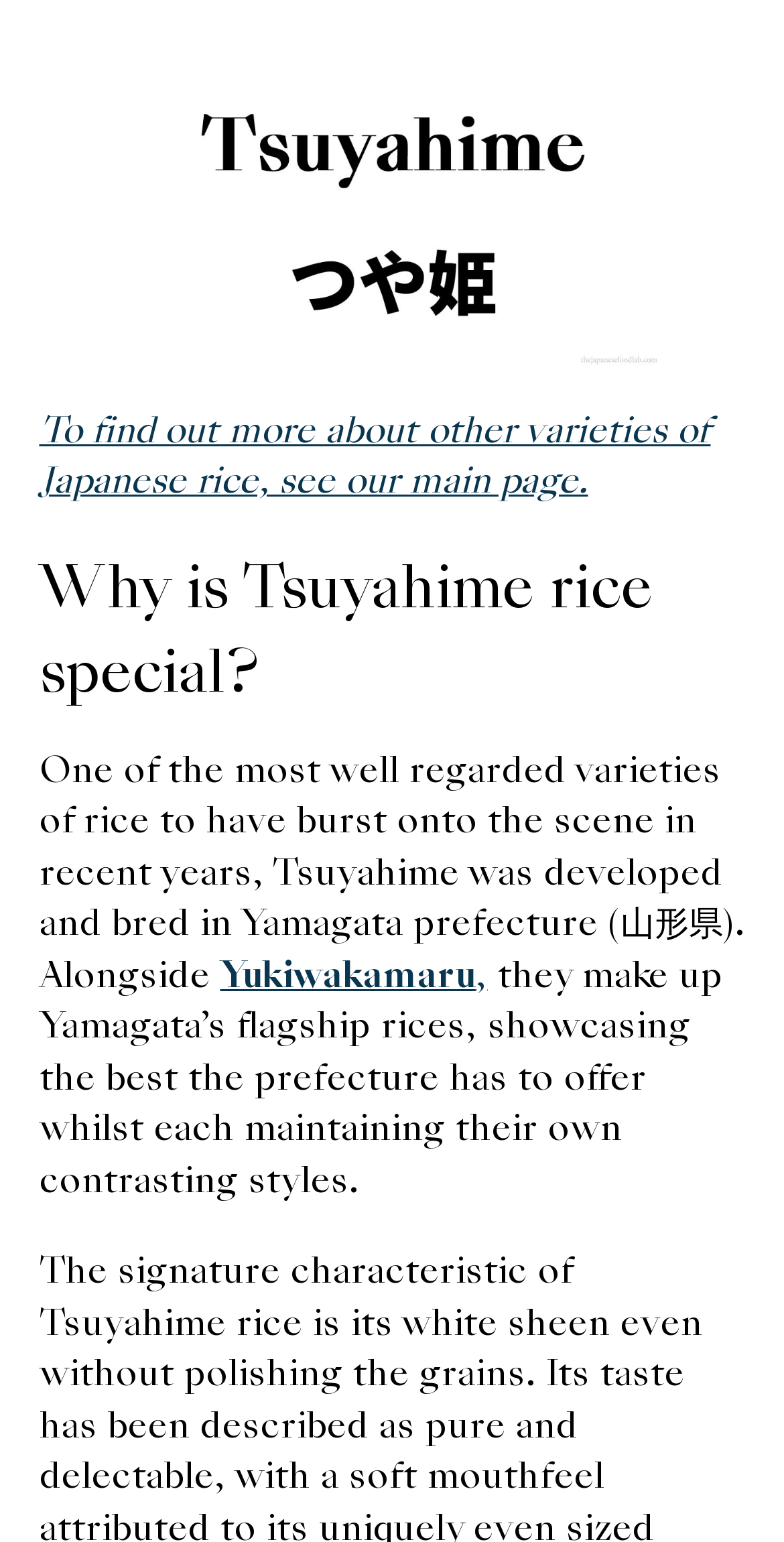Using floating point numbers between 0 and 1, provide the bounding box coordinates in the format (top-left x, top-left y, bottom-right x, bottom-right y). Locate the UI element described here: Support Us

[0.05, 0.752, 0.95, 0.815]